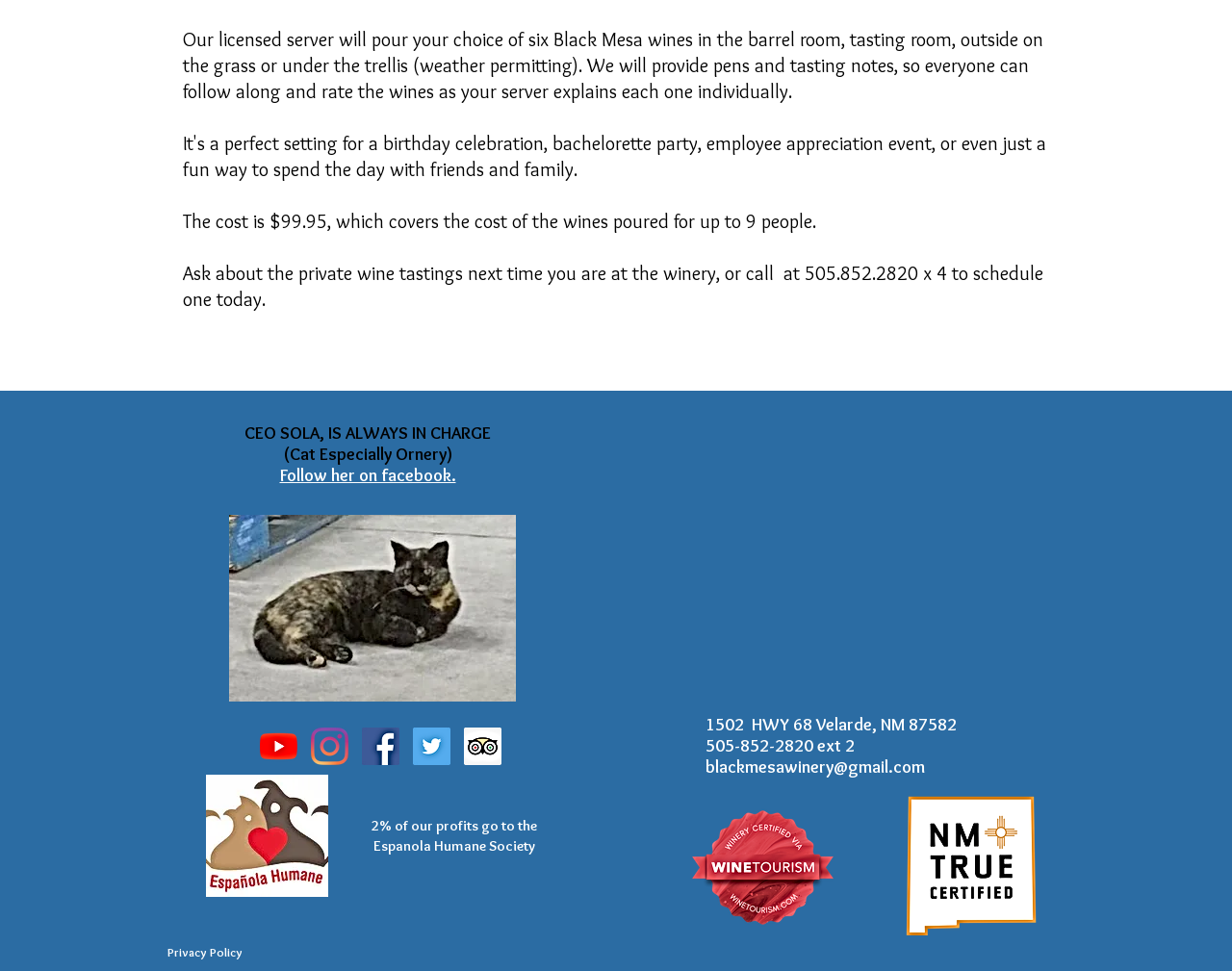Based on the description "blackmesawinery@gmail.com", find the bounding box of the specified UI element.

[0.573, 0.779, 0.751, 0.801]